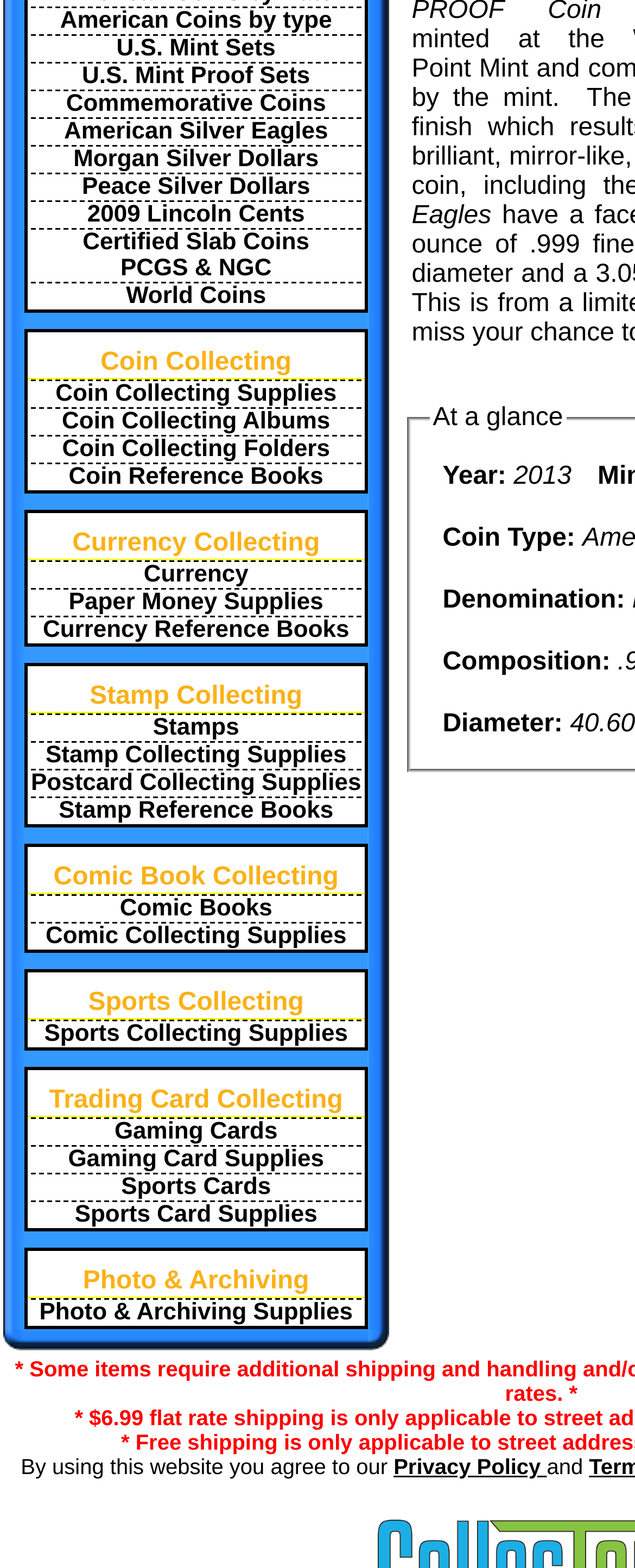Determine the bounding box coordinates of the clickable element necessary to fulfill the instruction: "View Coin Collecting Supplies". Provide the coordinates as four float numbers within the 0 to 1 range, i.e., [left, top, right, bottom].

[0.049, 0.242, 0.569, 0.259]